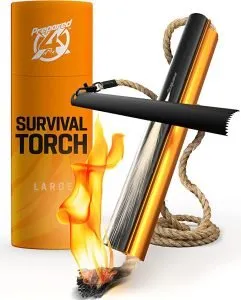Capture every detail in the image and describe it fully.

The image showcases a "Survival Torch" prominently displayed within an eye-catching packaging design. The torch, highlighted in vibrant orange and black, is depicted alongside a striking flame, emphasizing its purpose as a reliable fire starter for survival situations. The brand name, "Prepared," is prominently featured, indicating quality and readiness for outdoor challenges. The torch appears sleek, with a streamlined design, hinting at both functionality and ease of use in emergencies. Surrounding elements, such as a rope, suggest versatility and readiness for various survival scenarios. This product is essential for anyone looking to enhance their outdoor survival skills and prepare for unforeseen circumstances.